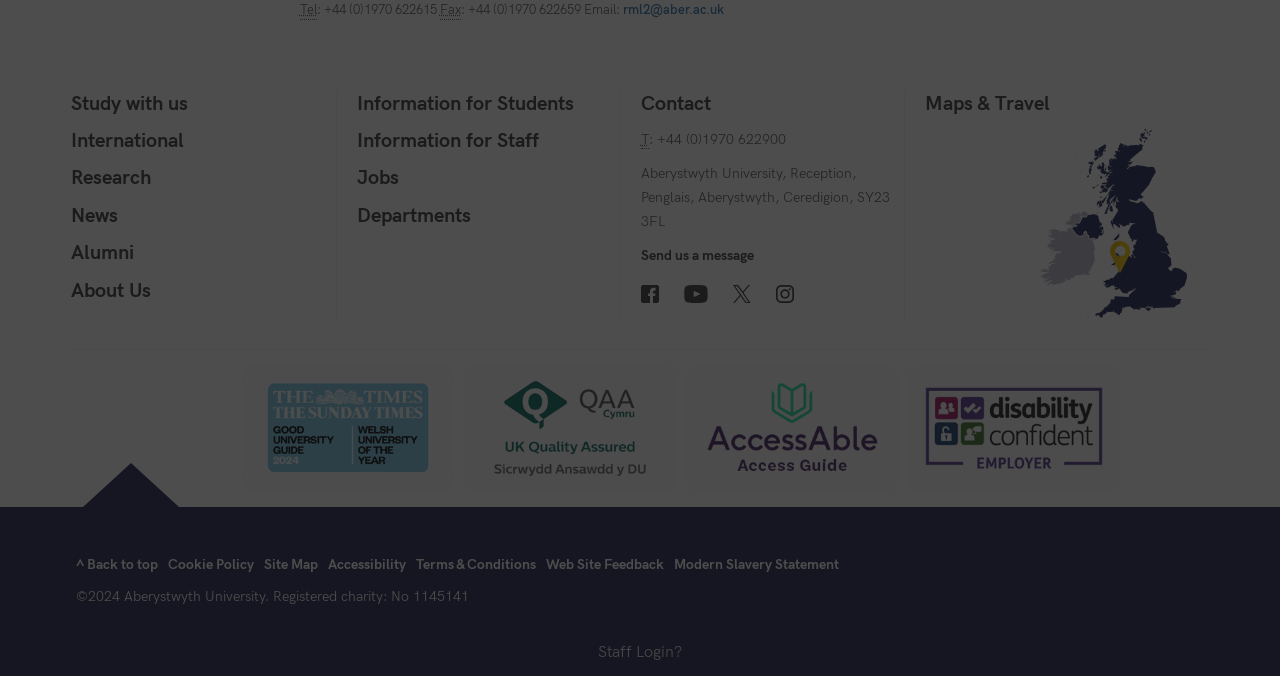What is the name of the university?
Please provide a single word or phrase as the answer based on the screenshot.

Aberystwyth University